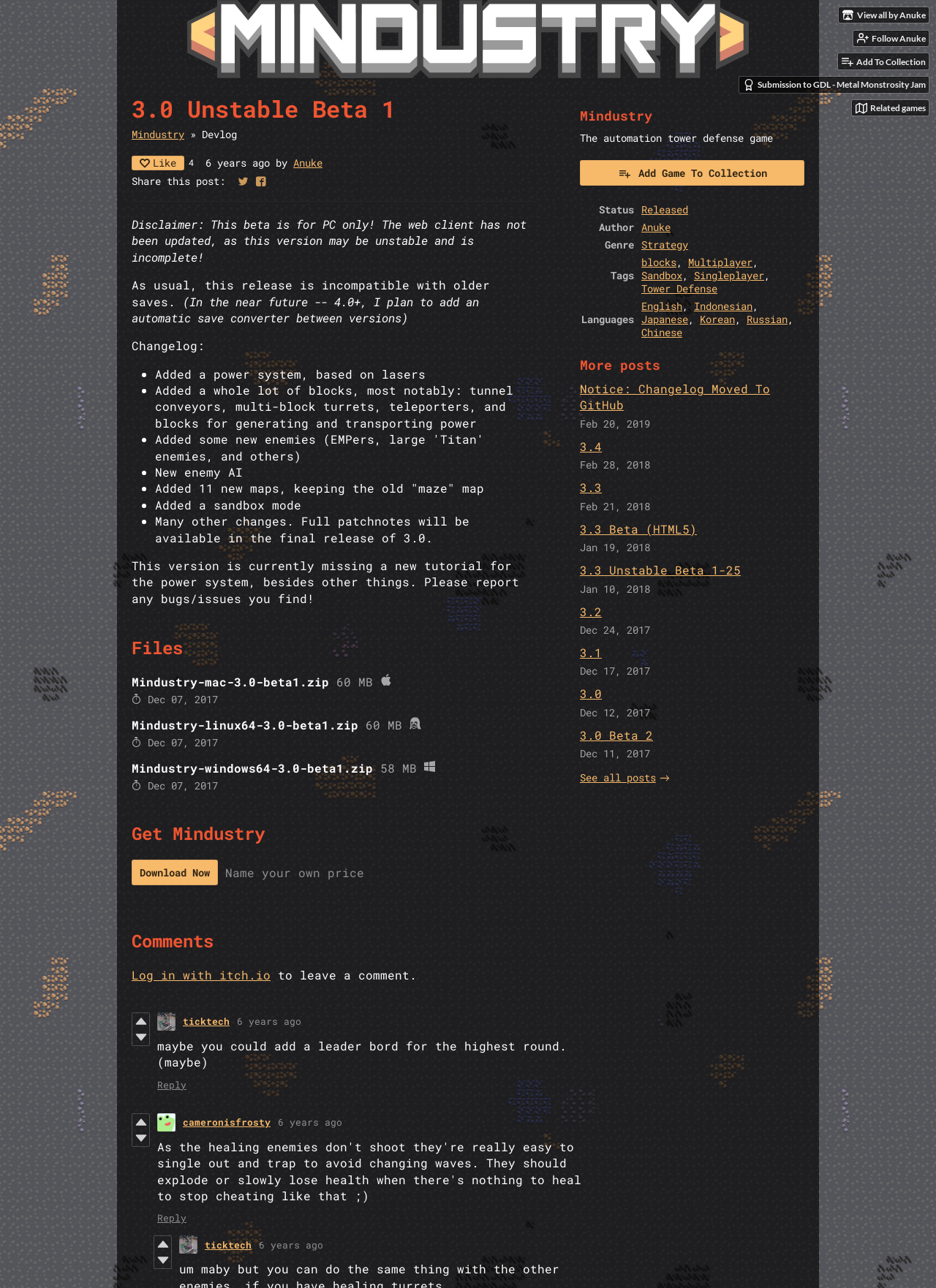Based on what you see in the screenshot, provide a thorough answer to this question: How many tags are associated with the game?

The number of tags associated with the game can be determined by counting the links with the text 'blocks', 'Multiplayer', 'Sandbox', 'Singleplayer', and 'Tower Defense'.